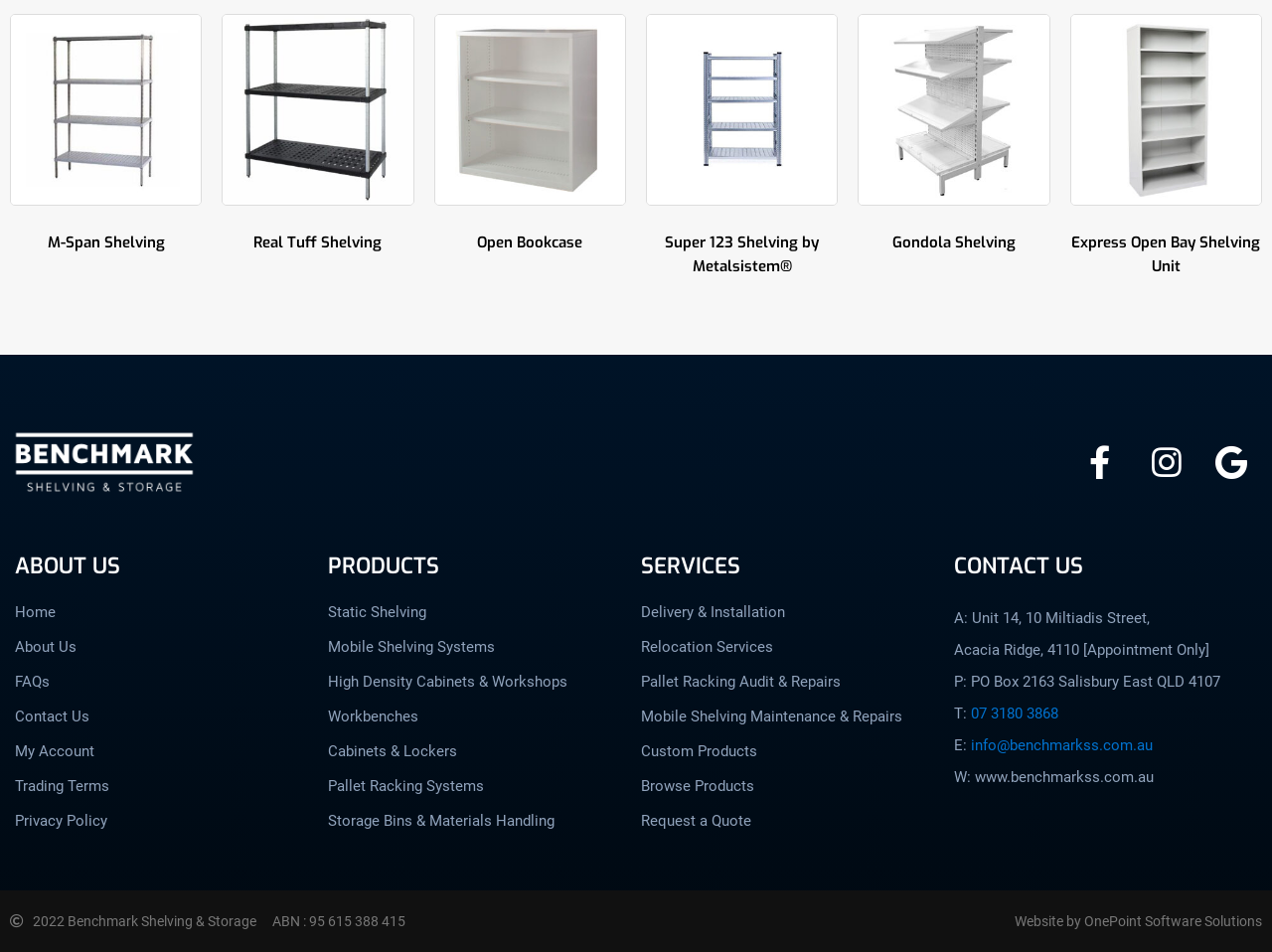Using the information in the image, give a detailed answer to the following question: What is the company's ABN?

The company's ABN can be found at the bottom of the webpage, which is 95 615 388 415.